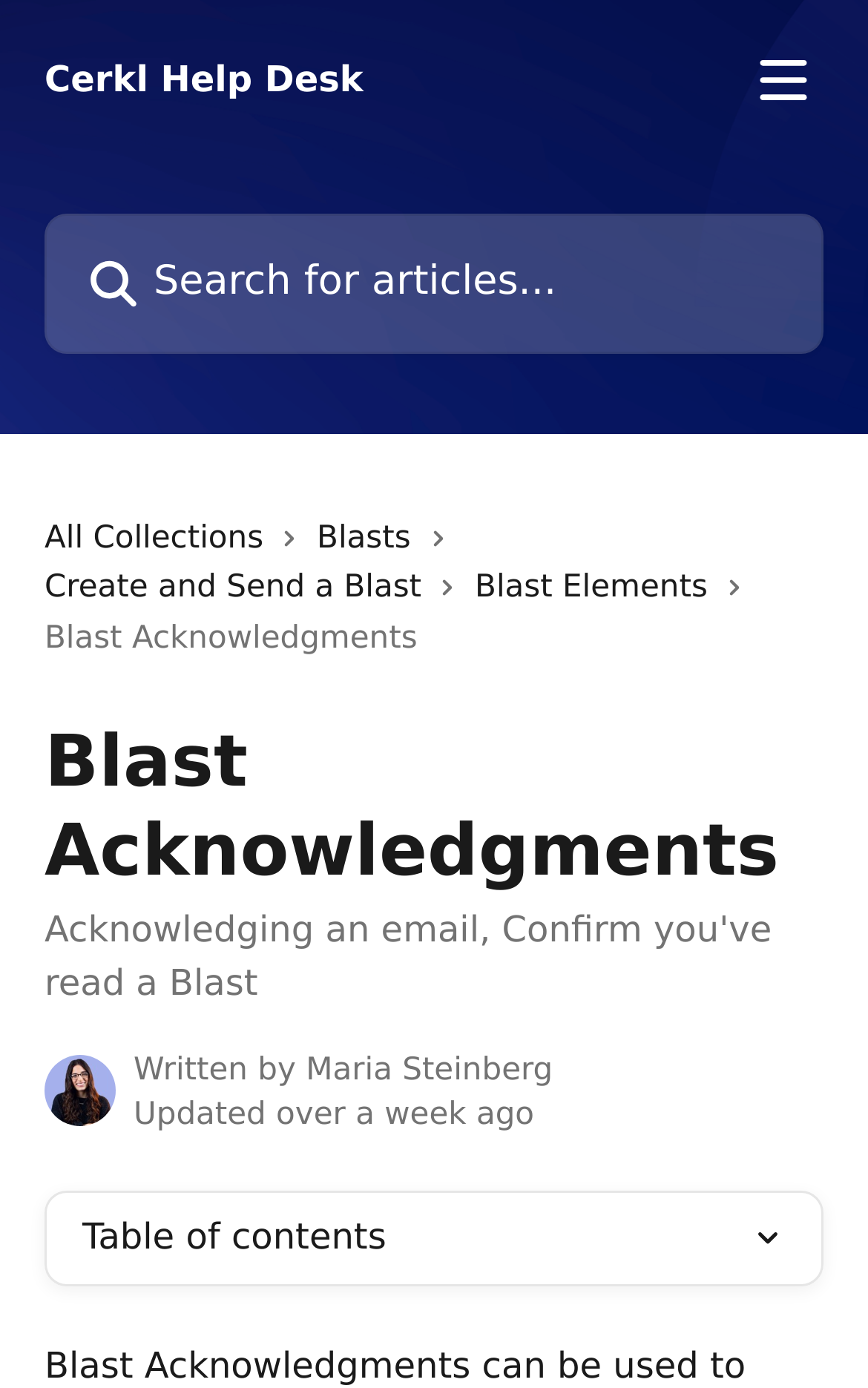Provide a one-word or brief phrase answer to the question:
How many links are in the top navigation bar?

4